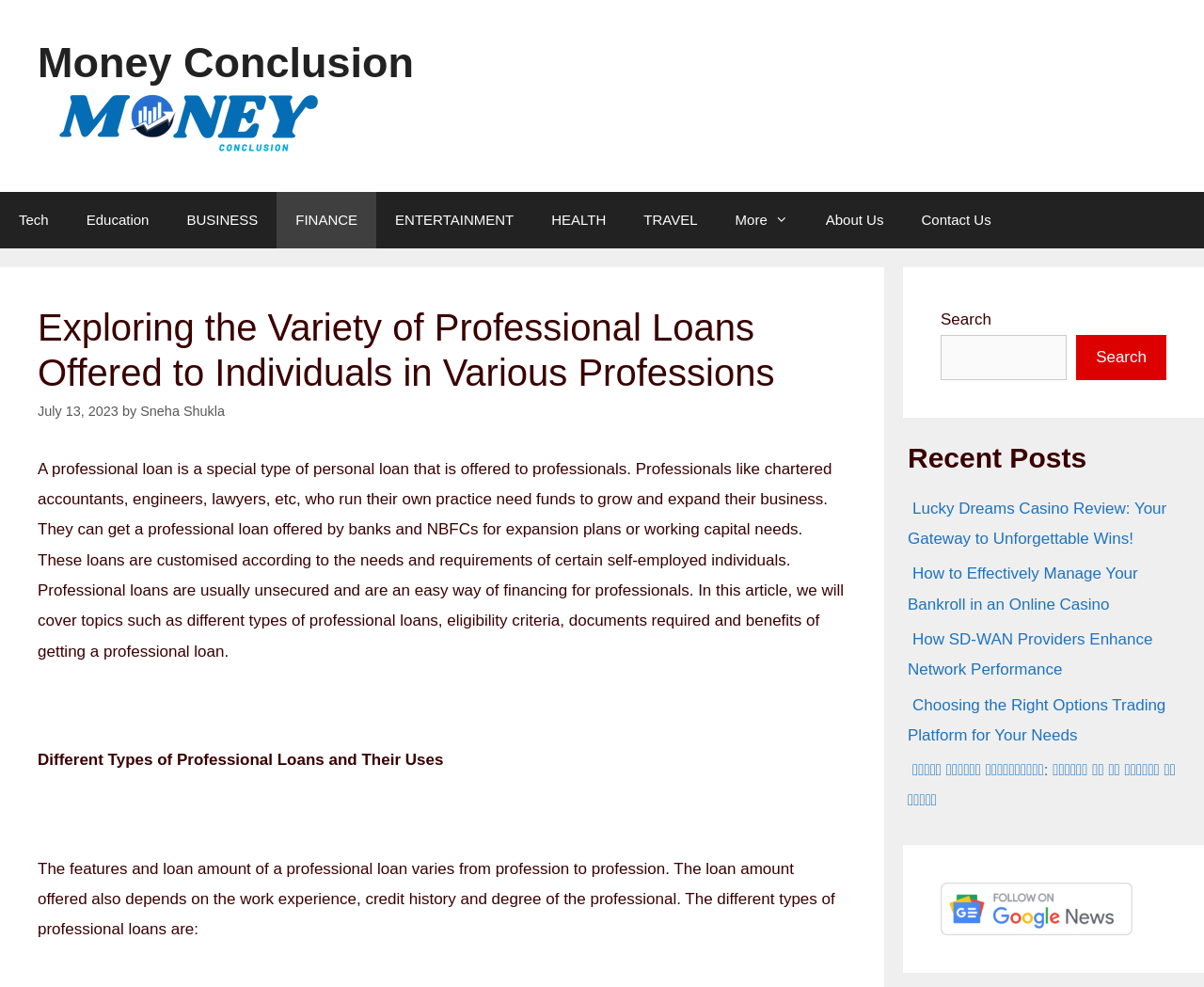Create a detailed summary of all the visual and textual information on the webpage.

The webpage is about professional loans, specifically exploring the variety of loans offered to individuals in various professions. At the top, there is a banner with the site's name and two links to "Money Conclusion" with an accompanying image. Below the banner, there is a primary navigation menu with links to different categories such as "Tech", "Education", "BUSINESS", "FINANCE", "ENTERTAINMENT", "HEALTH", "TRAVEL", and "More".

The main content of the page is divided into sections. The first section has a heading that matches the title of the page, followed by a time stamp and the author's name. The main text explains what a professional loan is, its purpose, and how it can be customized according to the needs of self-employed individuals.

The next section has a subheading "Different Types of Professional Loans and Their Uses" and explains that the features and loan amount of a professional loan vary depending on the profession, work experience, credit history, and degree of the professional.

On the right side of the page, there are three complementary sections. The first section has a search bar with a search button. The second section has a heading "Recent Posts" and lists five links to recent articles on various topics. The third section has a figure with a link, but no descriptive text.

Overall, the webpage provides information on professional loans and has a clean layout with clear headings and concise text.